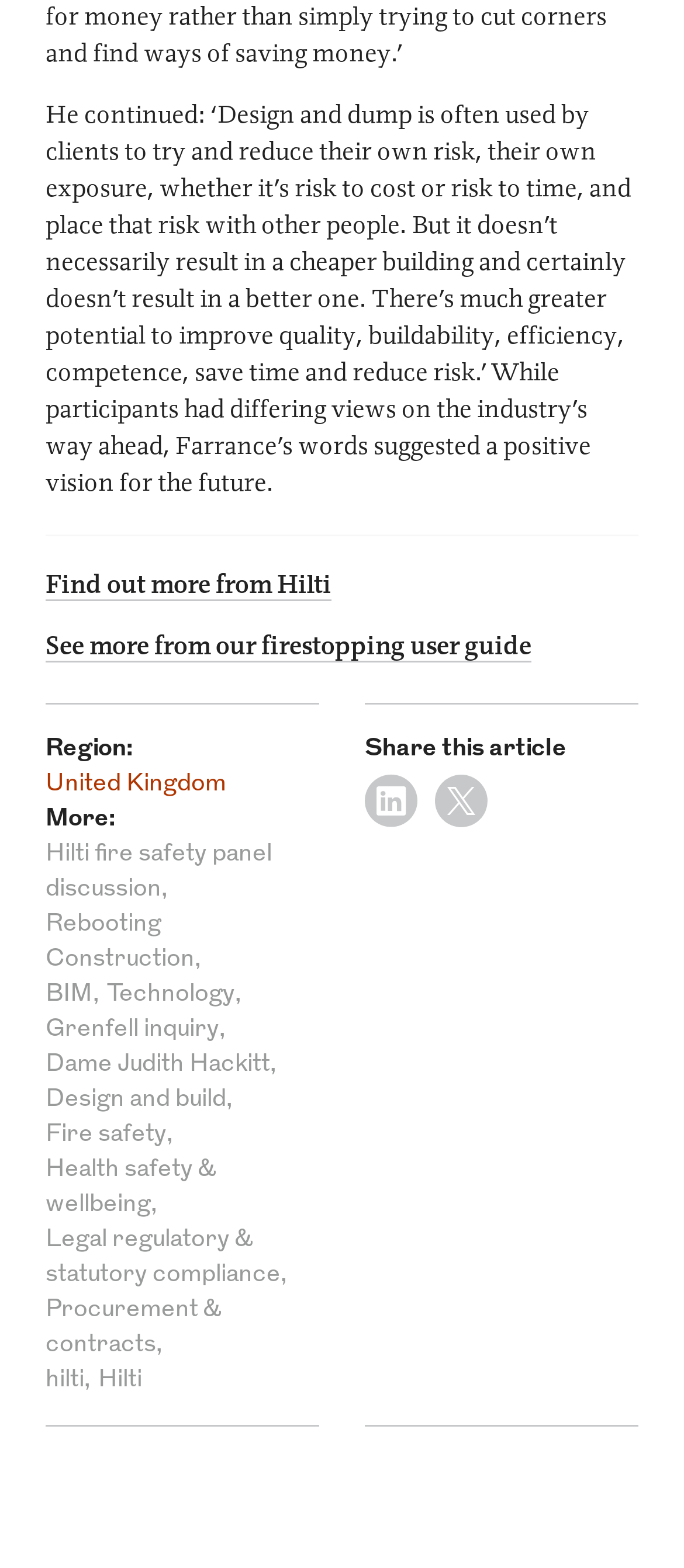What is the main topic of the article?
Give a thorough and detailed response to the question.

The main topic of the article is 'Design and build' as it is mentioned in the text and also appears as a link in the description list.